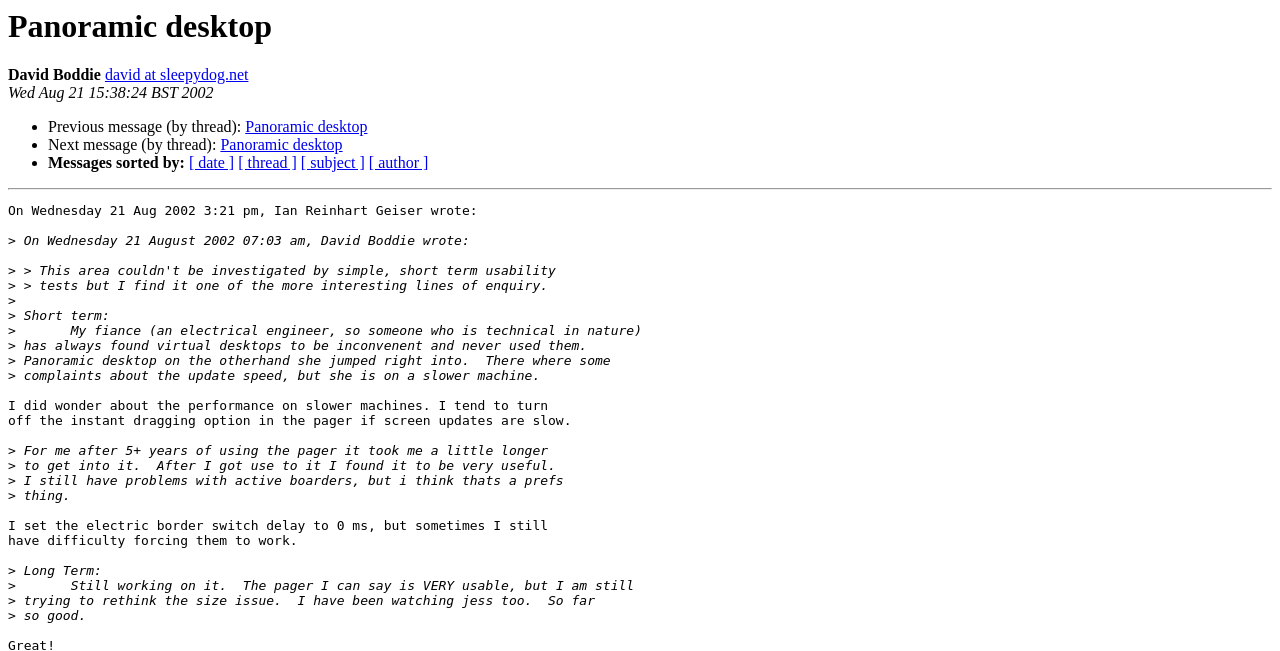Determine the bounding box coordinates for the UI element matching this description: "Panoramic desktop".

[0.172, 0.21, 0.268, 0.236]